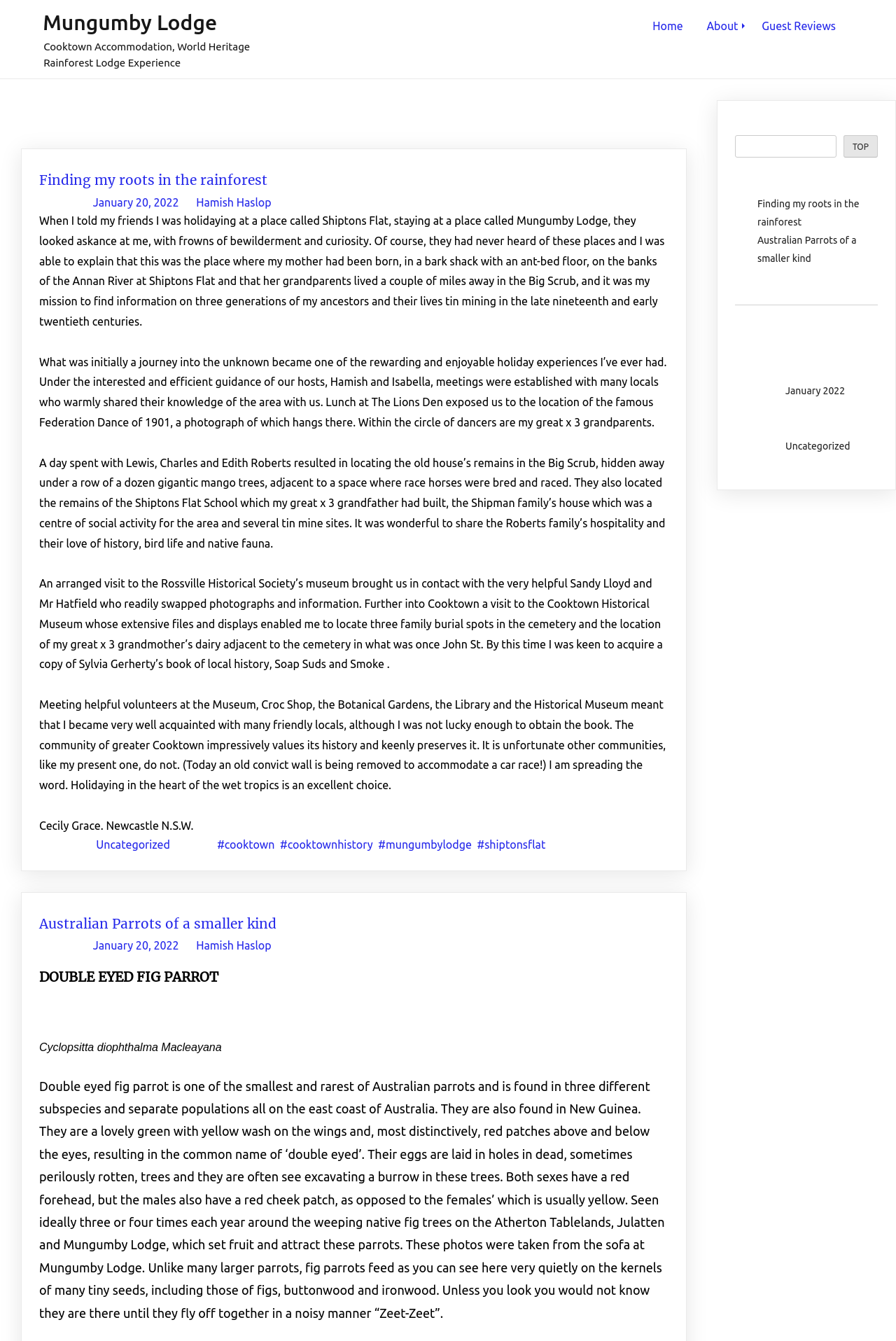Determine the bounding box coordinates of the clickable element to achieve the following action: 'Read the 'Finding my roots in the rainforest' post'. Provide the coordinates as four float values between 0 and 1, formatted as [left, top, right, bottom].

[0.044, 0.128, 0.298, 0.141]